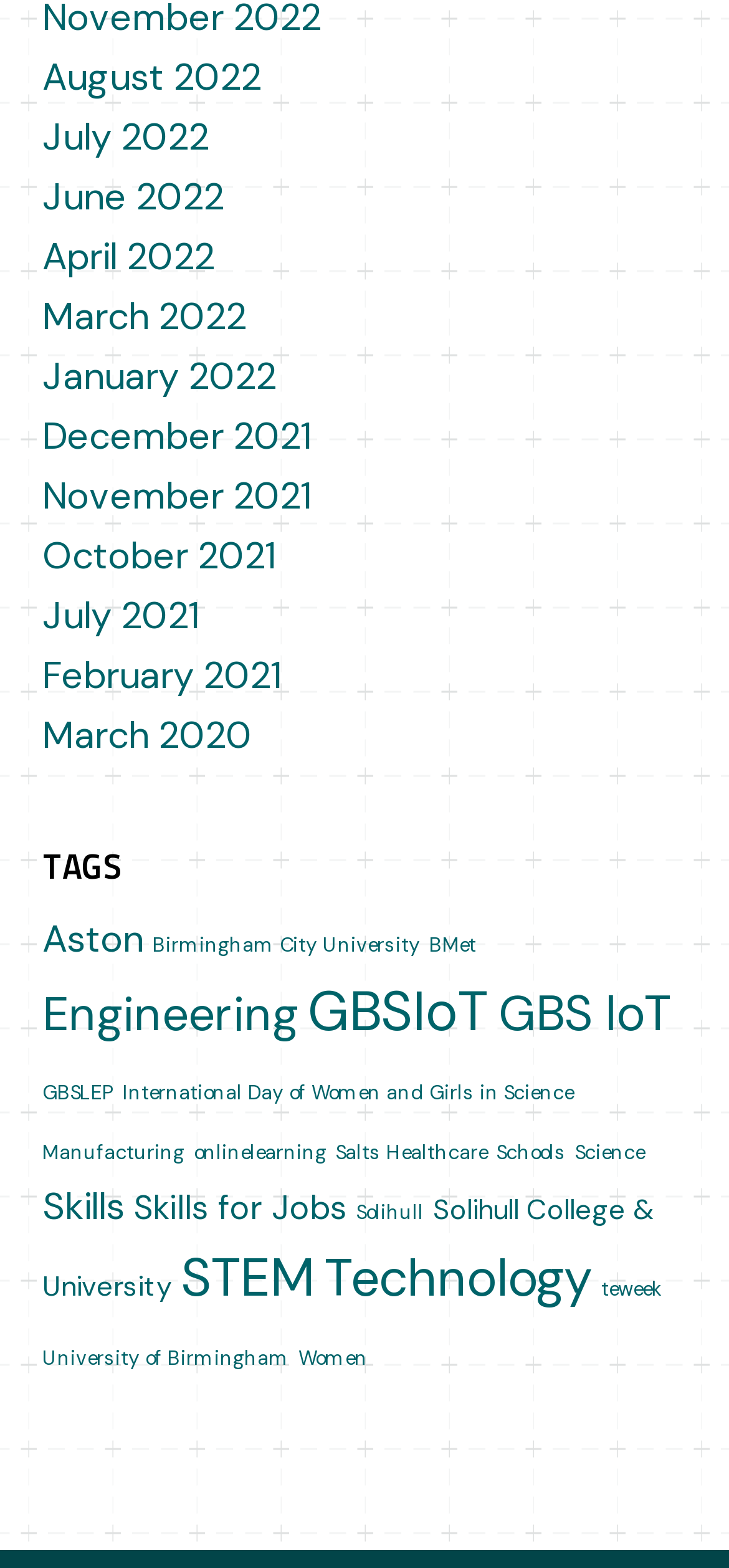Please specify the bounding box coordinates of the clickable region to carry out the following instruction: "Explore Engineering tags". The coordinates should be four float numbers between 0 and 1, in the format [left, top, right, bottom].

[0.058, 0.627, 0.409, 0.666]